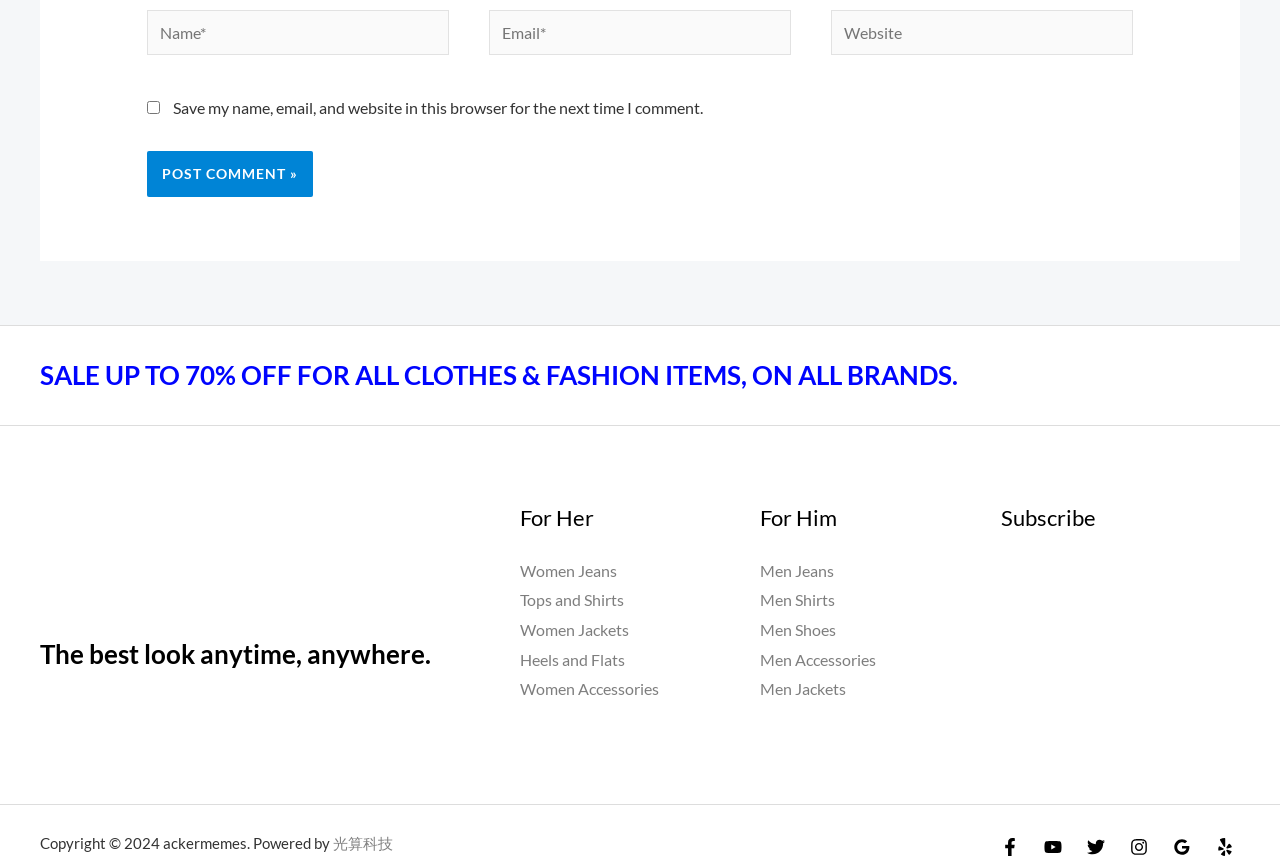Respond to the question below with a single word or phrase:
How many social media links are there in the footer?

5